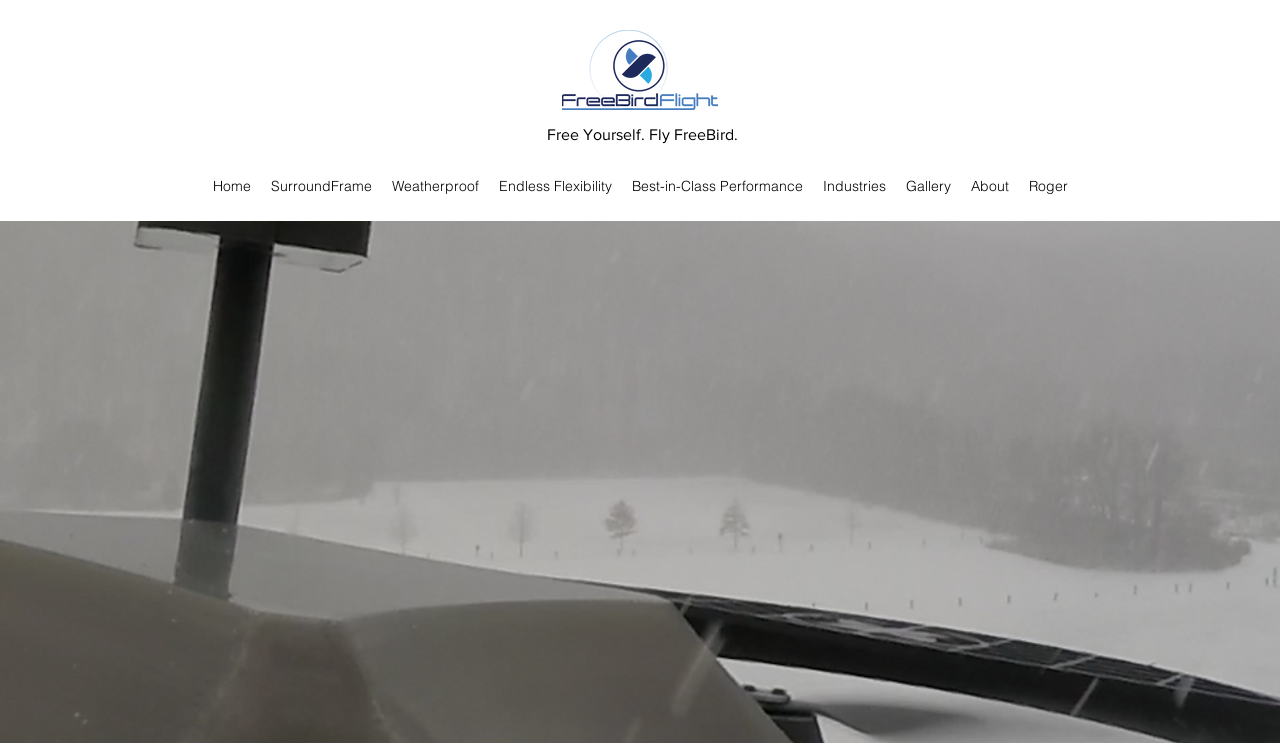Carefully observe the image and respond to the question with a detailed answer:
What is the name of the flight system?

The name of the flight system can be inferred from the static text 'Free Yourself. Fly FreeBird.' and the navigation link 'Freebird Flight'.